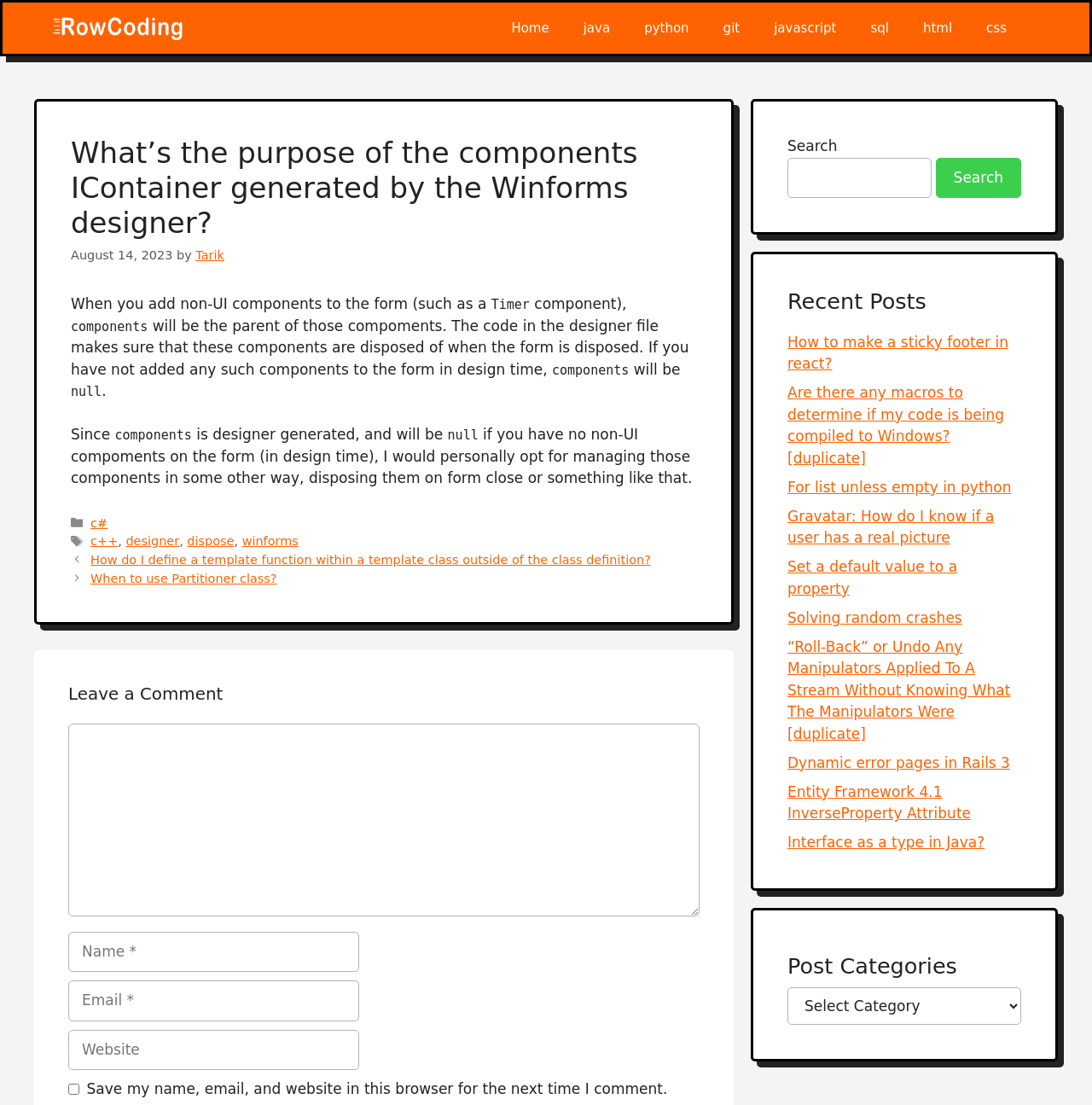Give a comprehensive overview of the webpage, including key elements.

This webpage is a blog post titled "What's the purpose of the components IContainer generated by the Winforms designer?" on a website called Row Coding. At the top of the page, there is a banner with a link to the website's homepage and a navigation menu with links to various programming topics such as Java, Python, and HTML.

Below the banner, there is a main article section that takes up most of the page. The article has a heading with the same title as the webpage, followed by a timestamp indicating when the post was published. The article content is divided into several paragraphs of text, with some inline code snippets.

To the right of the article section, there is a complementary section that contains a search bar, a list of recent posts, and a list of post categories. The search bar has a text input field and a search button. The recent posts list displays links to several other blog posts, and the post categories list displays a dropdown menu with various categories.

At the bottom of the page, there is a footer section that contains a comment form with fields for name, email, website, and comment text. There is also a checkbox to save the commenter's information for future comments.

Throughout the page, there are various links to other blog posts, categories, and tags, as well as a few images and icons. The overall layout is organized and easy to navigate, with clear headings and concise text.